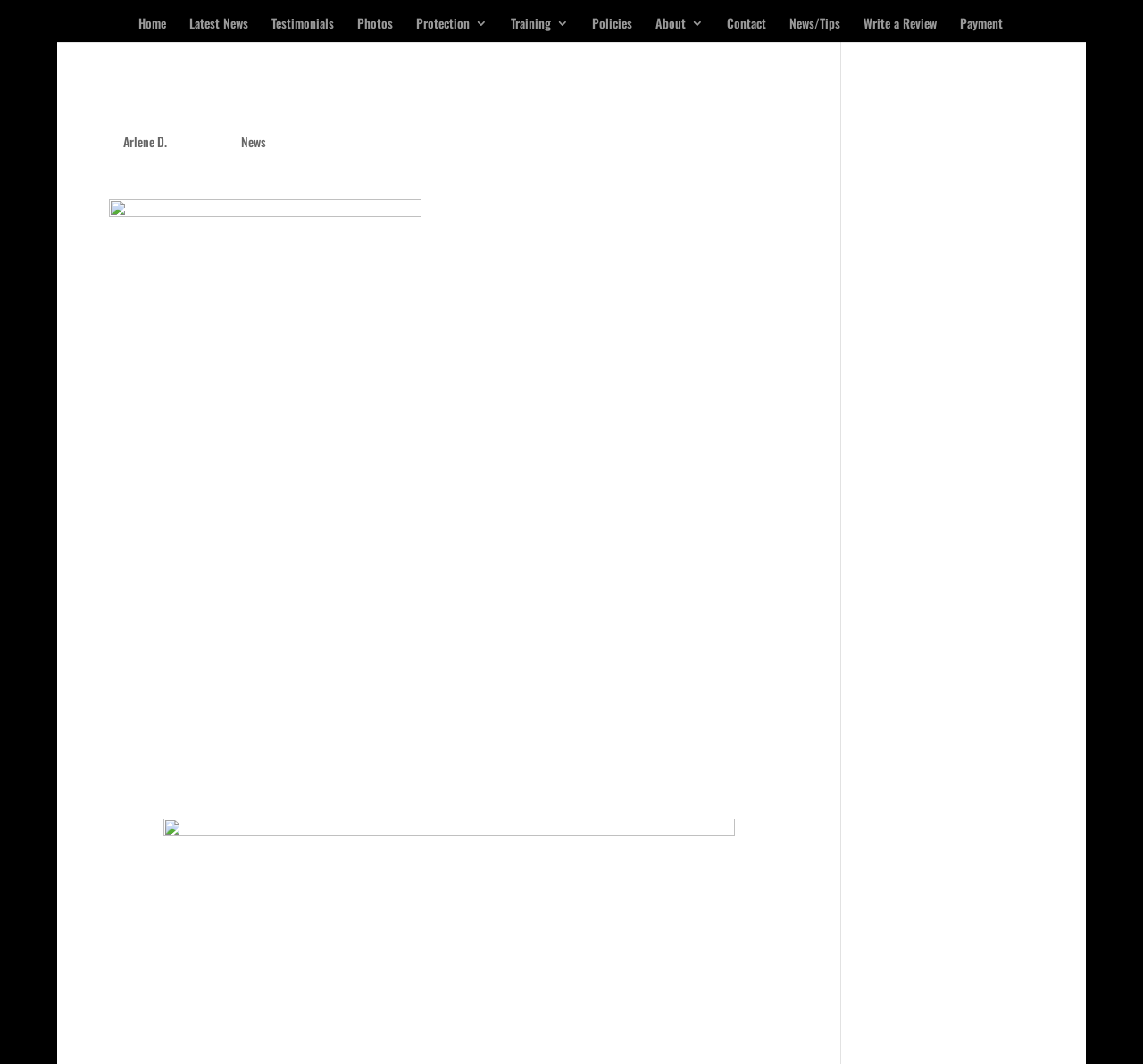Give a short answer using one word or phrase for the question:
What is the first dog breed mentioned in the article?

Labrador Retriever